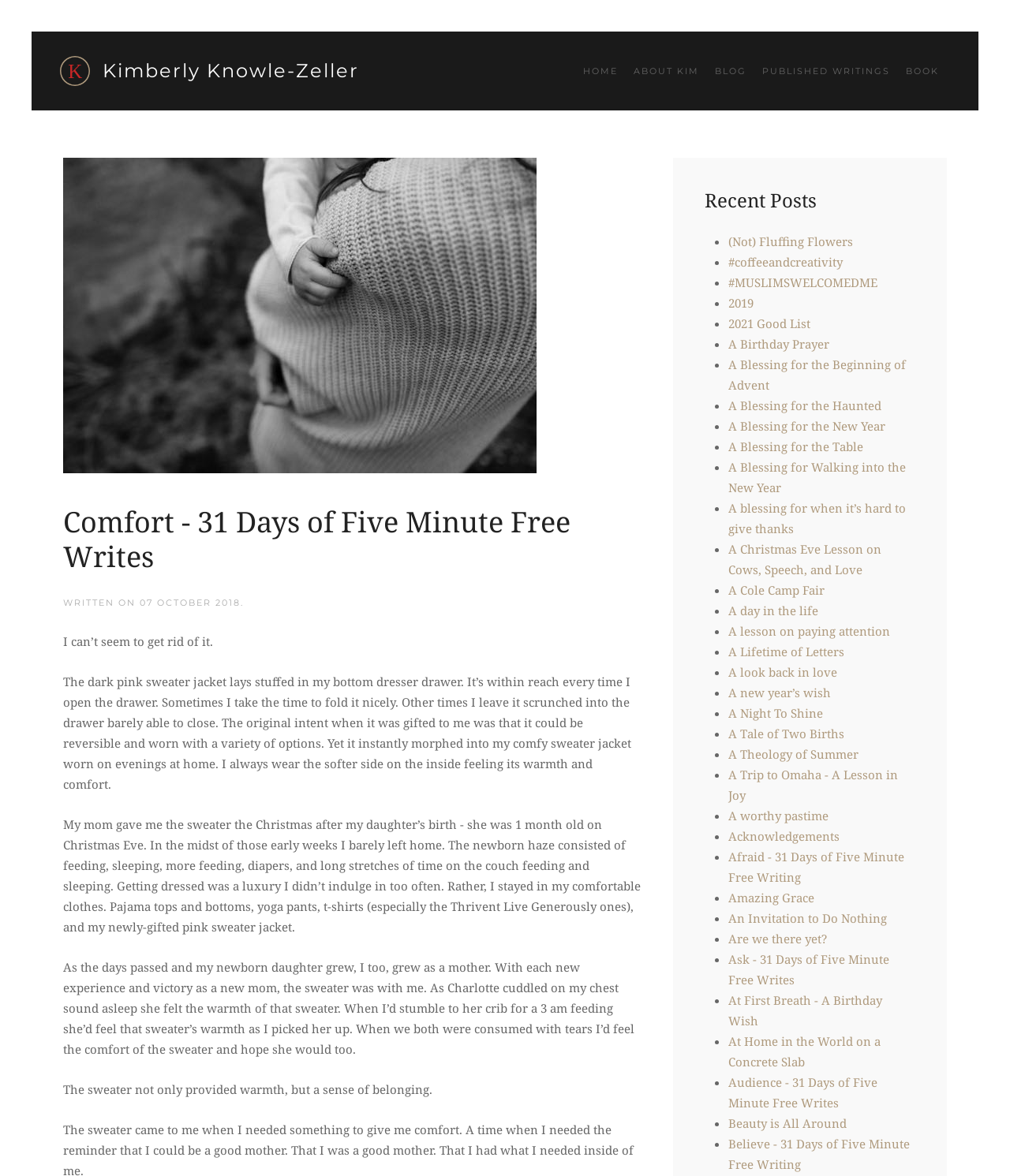Determine the bounding box coordinates for the clickable element to execute this instruction: "Explore the 'PUBLISHED WRITINGS' page". Provide the coordinates as four float numbers between 0 and 1, i.e., [left, top, right, bottom].

[0.747, 0.027, 0.889, 0.094]